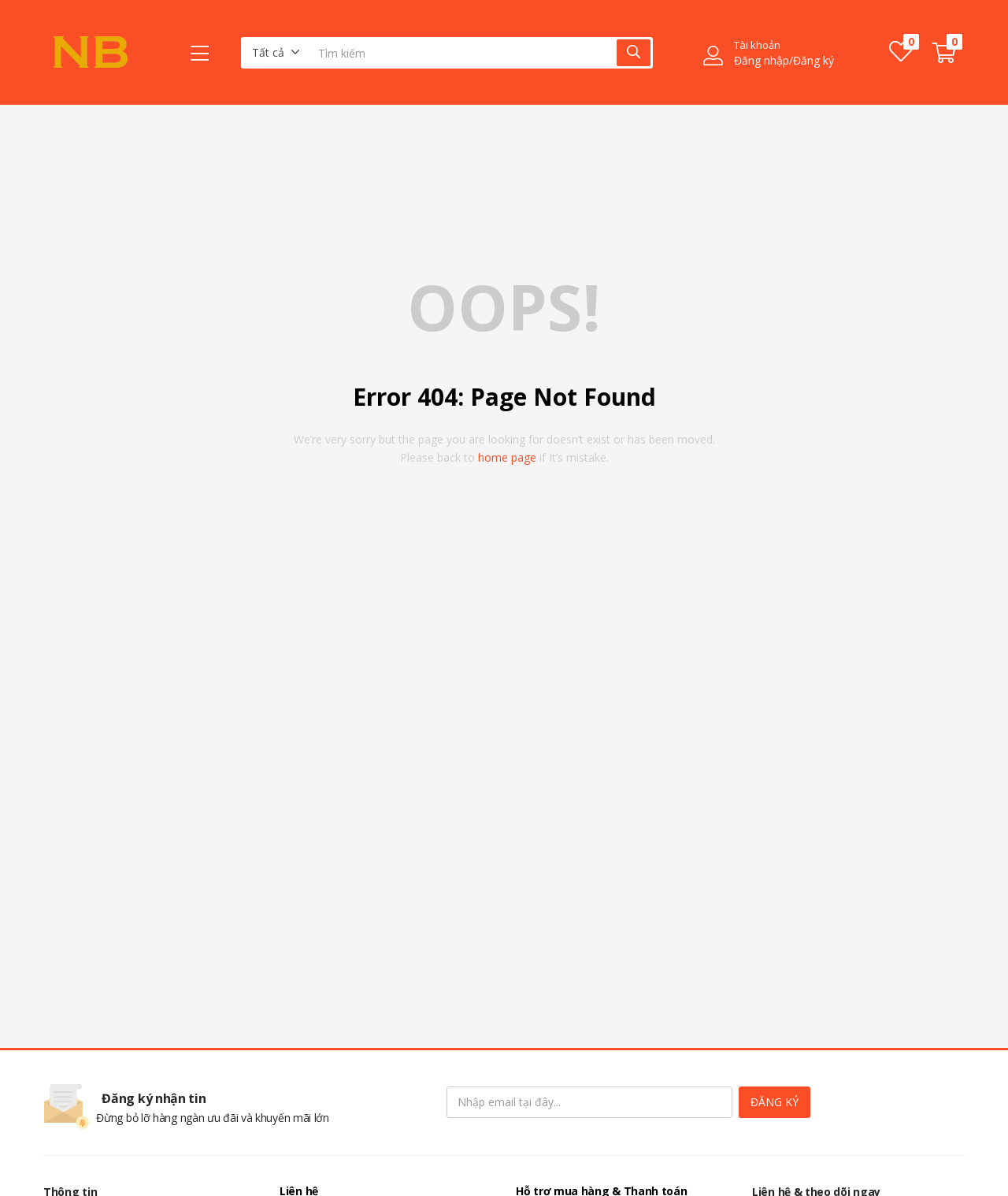How many links are there in the top navigation bar?
Examine the screenshot and reply with a single word or phrase.

4